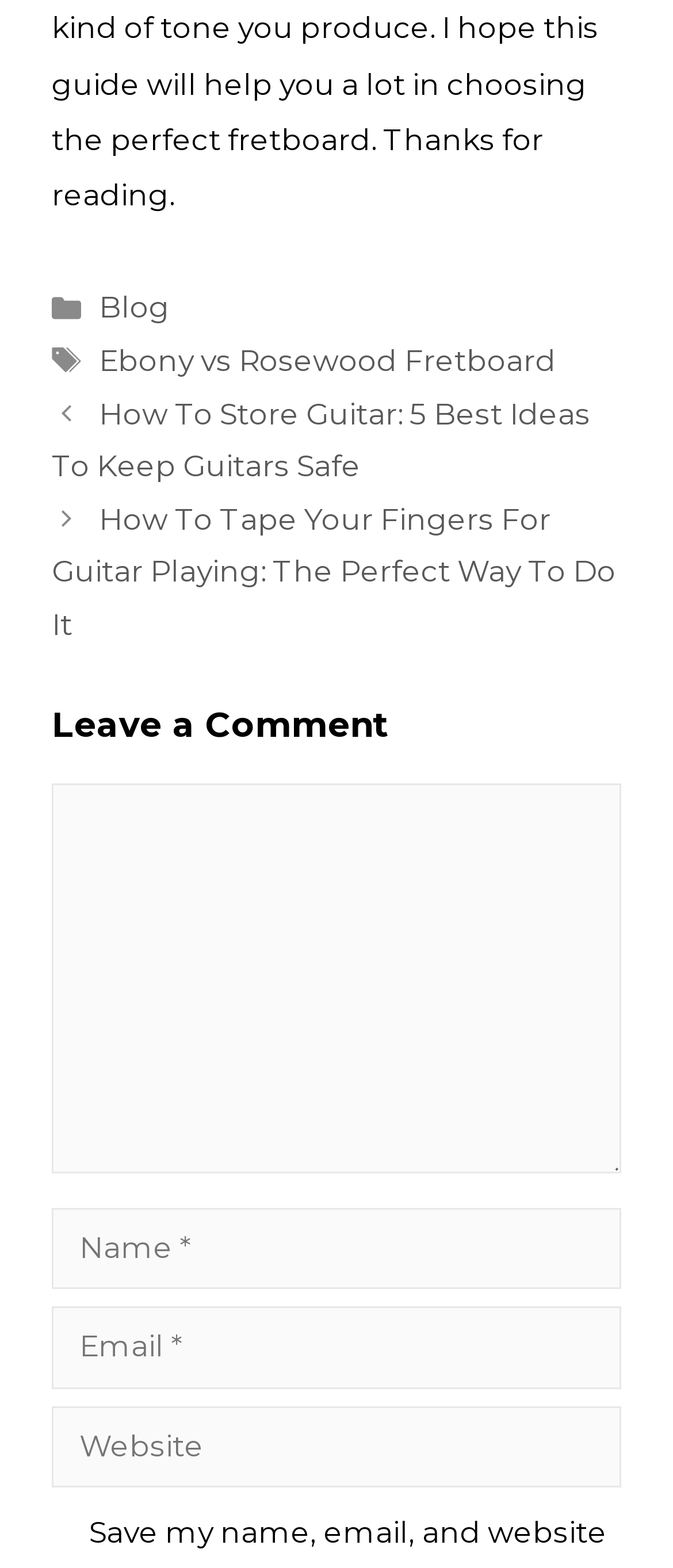Please locate the bounding box coordinates of the element that needs to be clicked to achieve the following instruction: "Enter a comment". The coordinates should be four float numbers between 0 and 1, i.e., [left, top, right, bottom].

[0.077, 0.499, 0.923, 0.748]